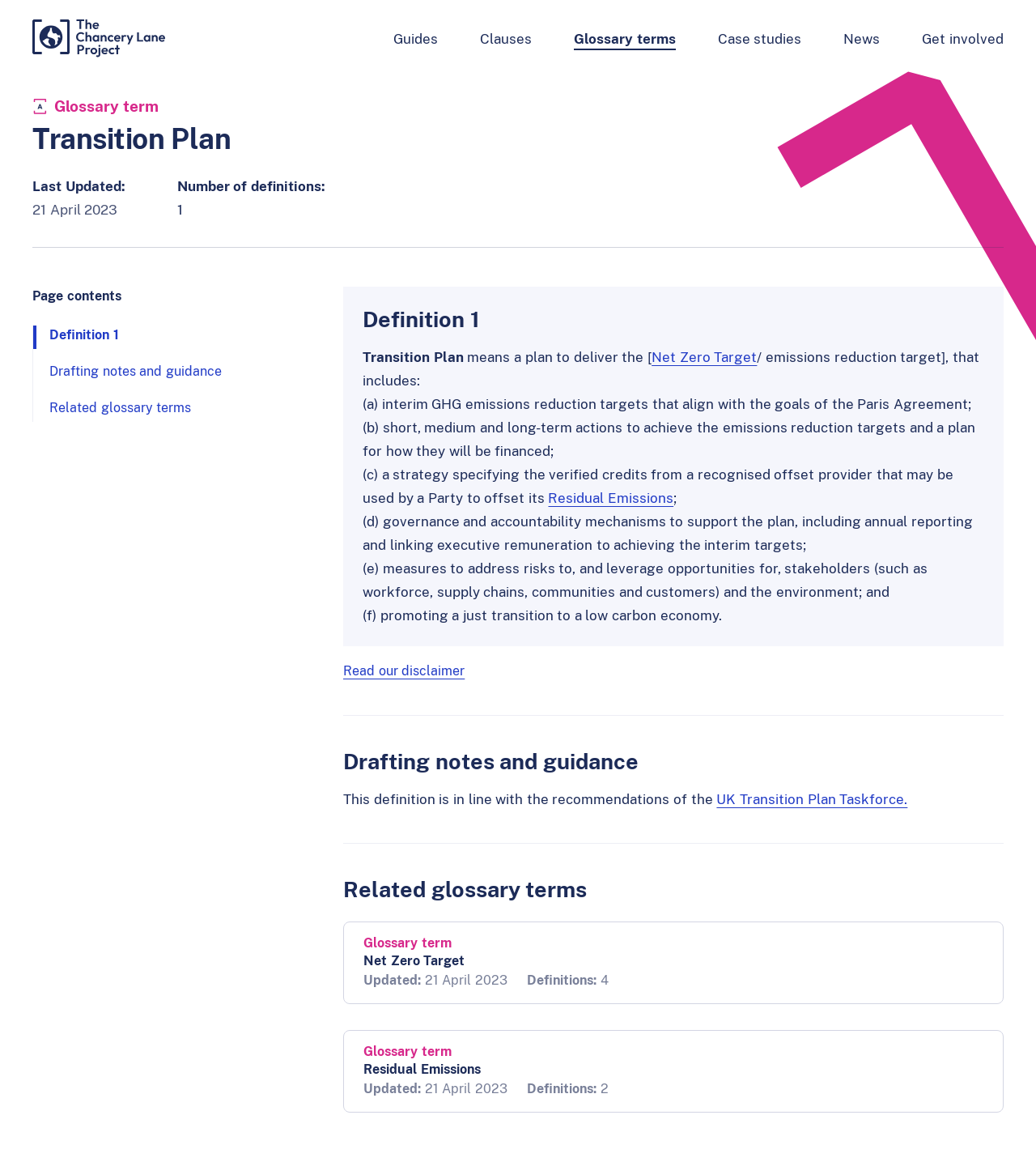What is the purpose of a Transition Plan?
Use the image to give a comprehensive and detailed response to the question.

I found the purpose of a Transition Plan by reading the definition of 'Transition Plan', which is located below the 'Definition 1' heading. The definition states that a Transition Plan is a plan to deliver the Net Zero Target.